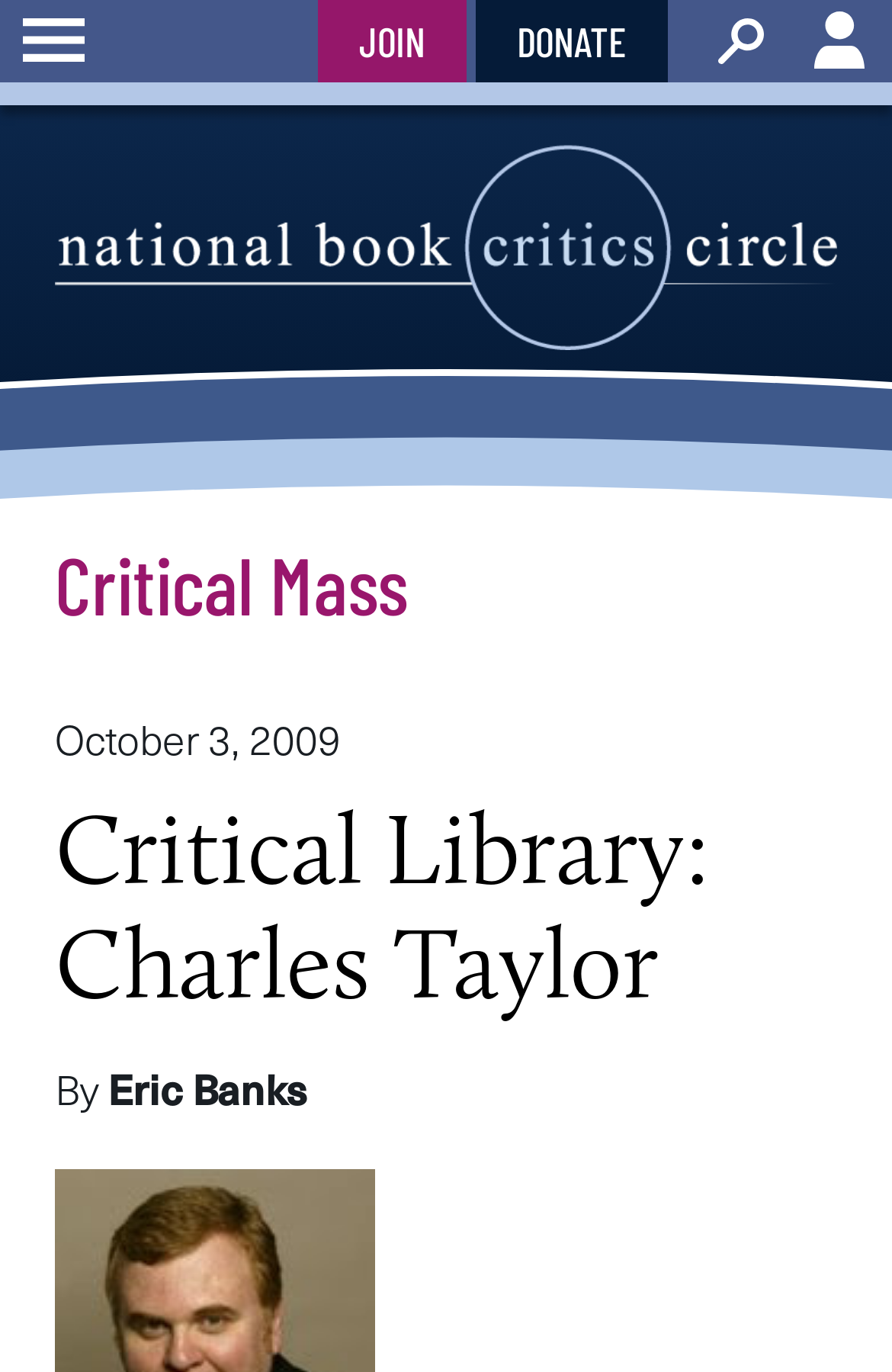What is the name of the author of the article? Please answer the question using a single word or phrase based on the image.

Eric Banks